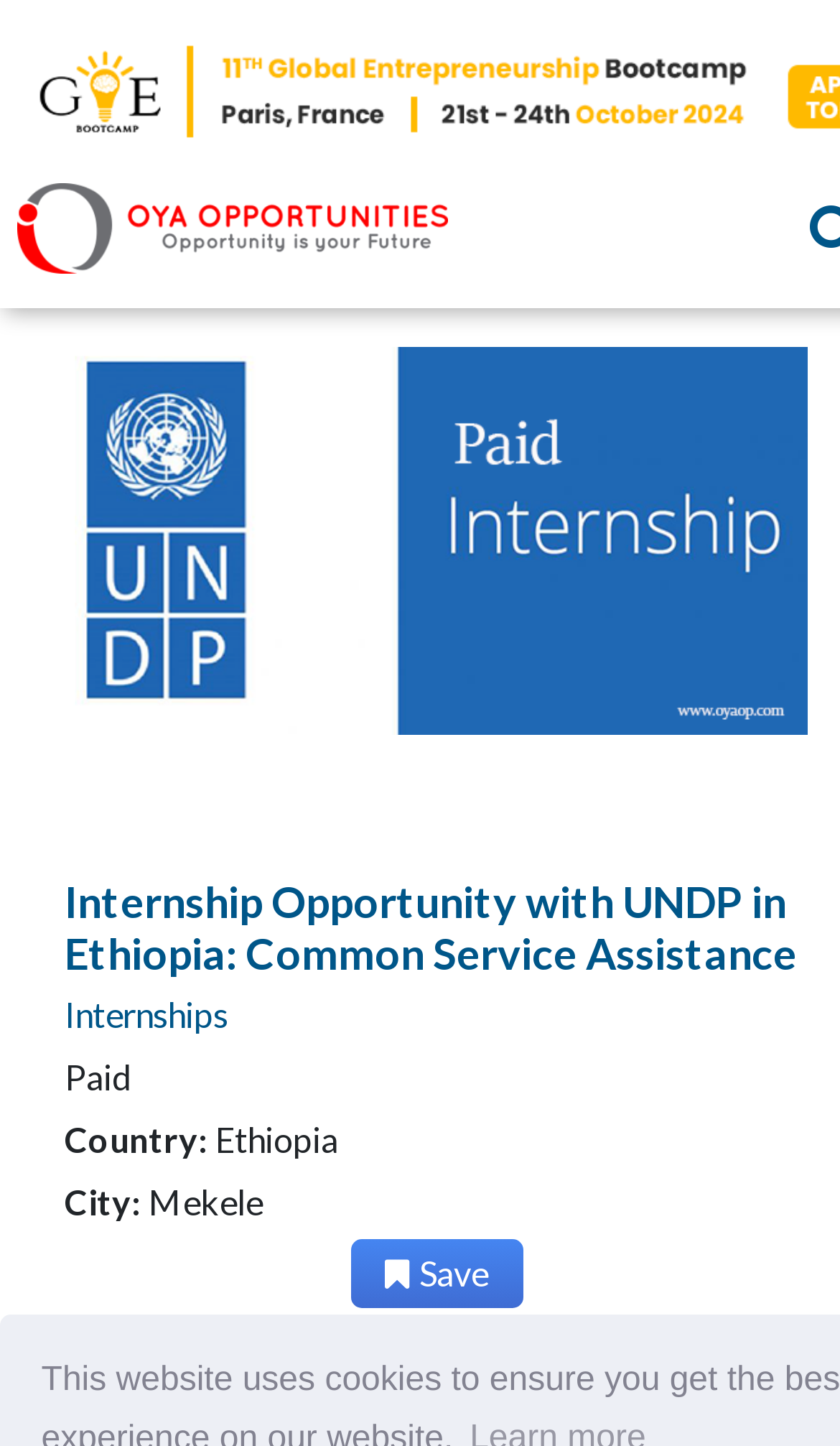Extract the bounding box for the UI element that matches this description: "<img src="https://oyaop.com/wp-content/themes/oyaop/img/logo.png" />".

[0.021, 0.14, 0.533, 0.169]